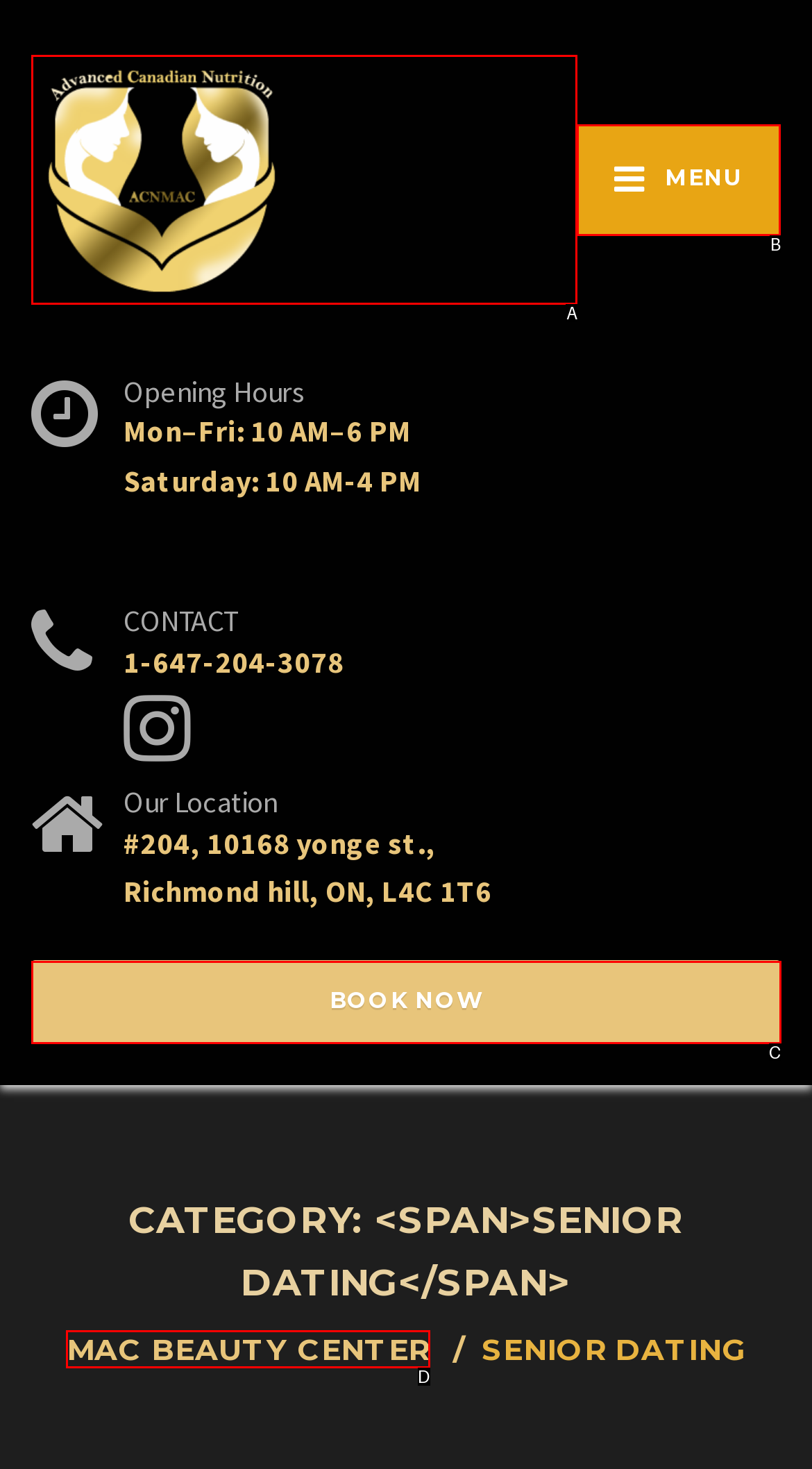Match the HTML element to the description: Paramo Enduro Windproof Jacket. Answer with the letter of the correct option from the provided choices.

None